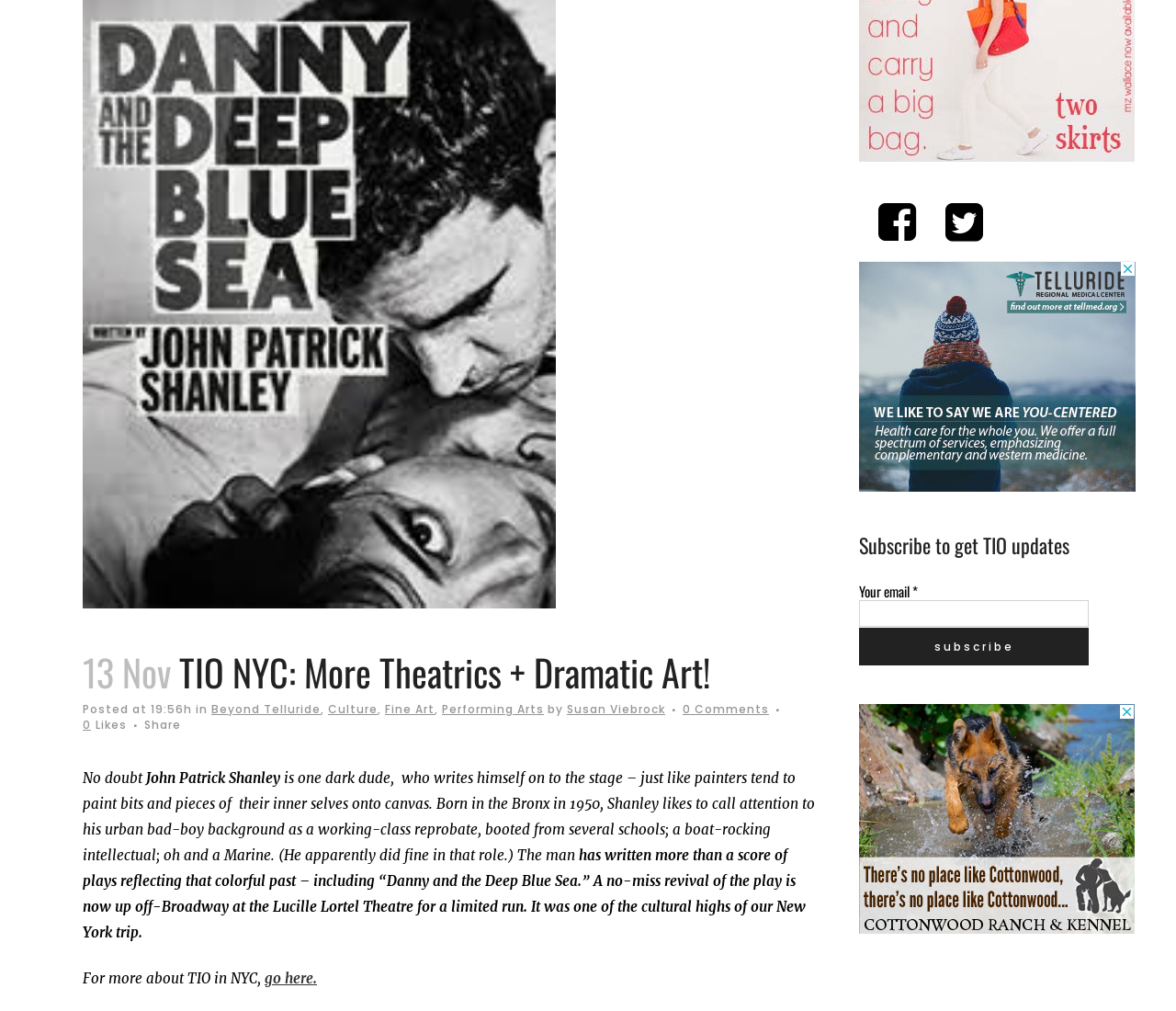Identify the bounding box of the UI element described as follows: "Susan Viebrock". Provide the coordinates as four float numbers in the range of 0 to 1 [left, top, right, bottom].

[0.482, 0.694, 0.566, 0.709]